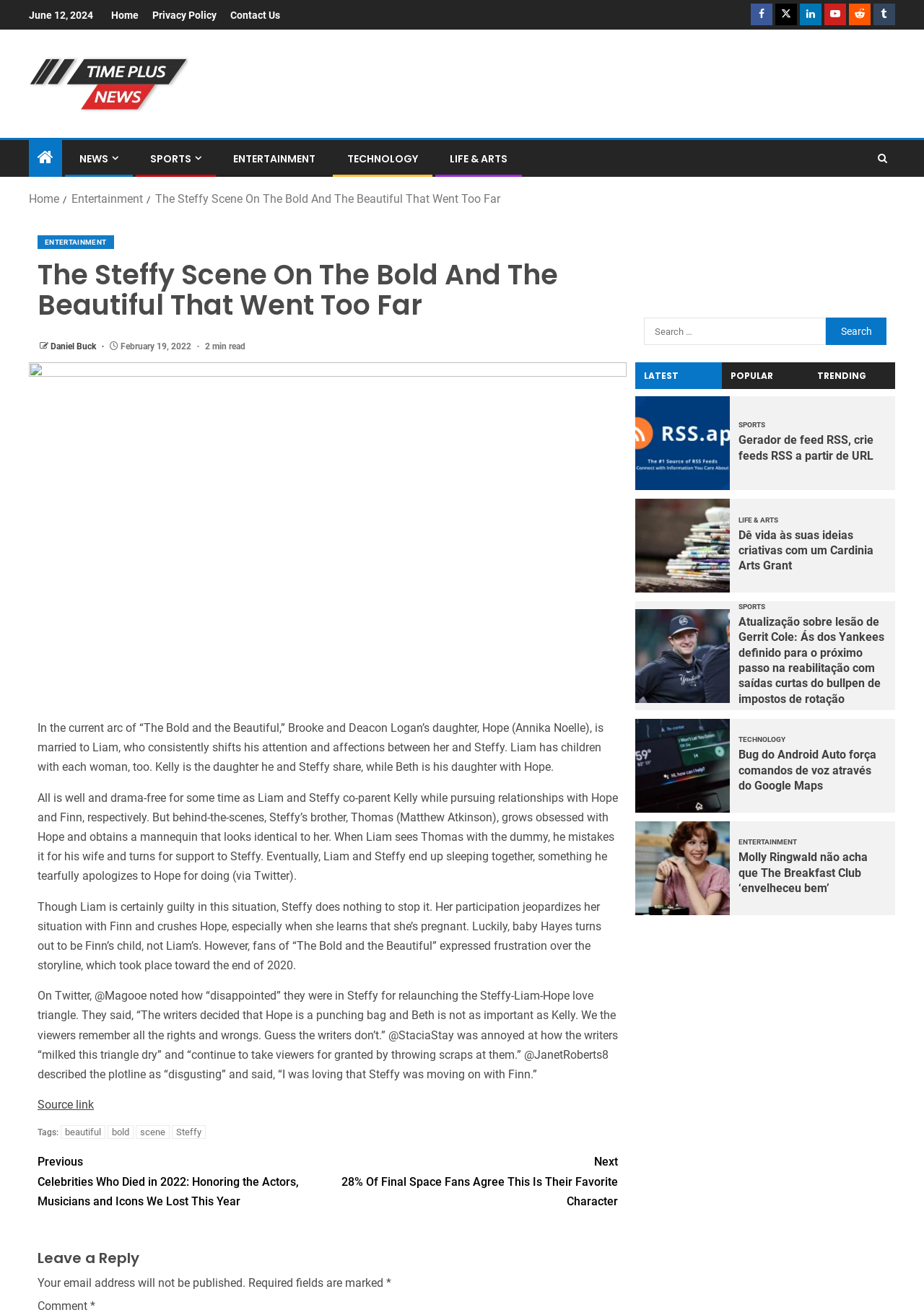Show the bounding box coordinates of the region that should be clicked to follow the instruction: "Click on the 'ENTERTAINMENT' link."

[0.252, 0.115, 0.341, 0.126]